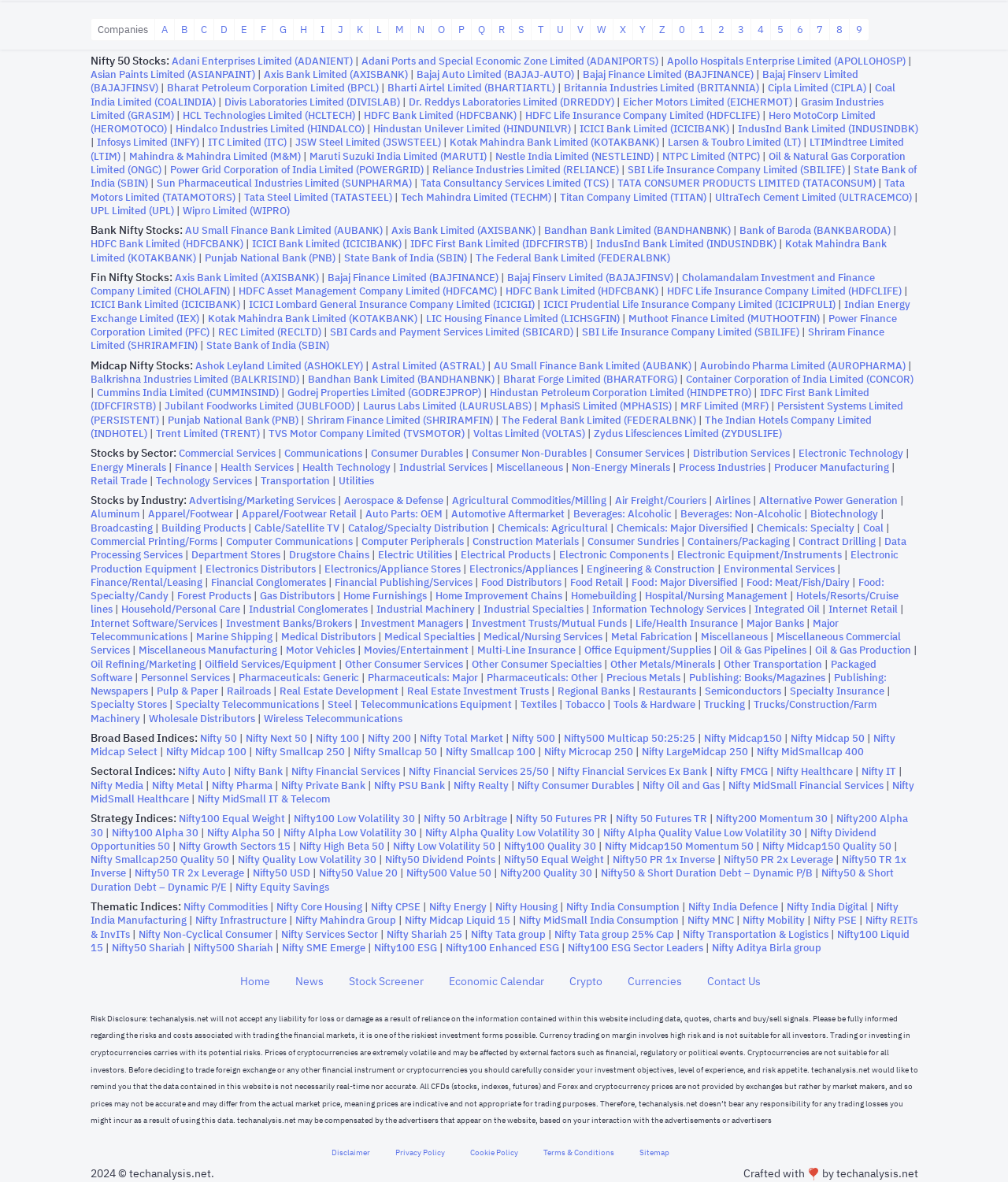Find the bounding box coordinates for the area that must be clicked to perform this action: "Click on HDFC Bank Limited".

[0.361, 0.092, 0.512, 0.102]